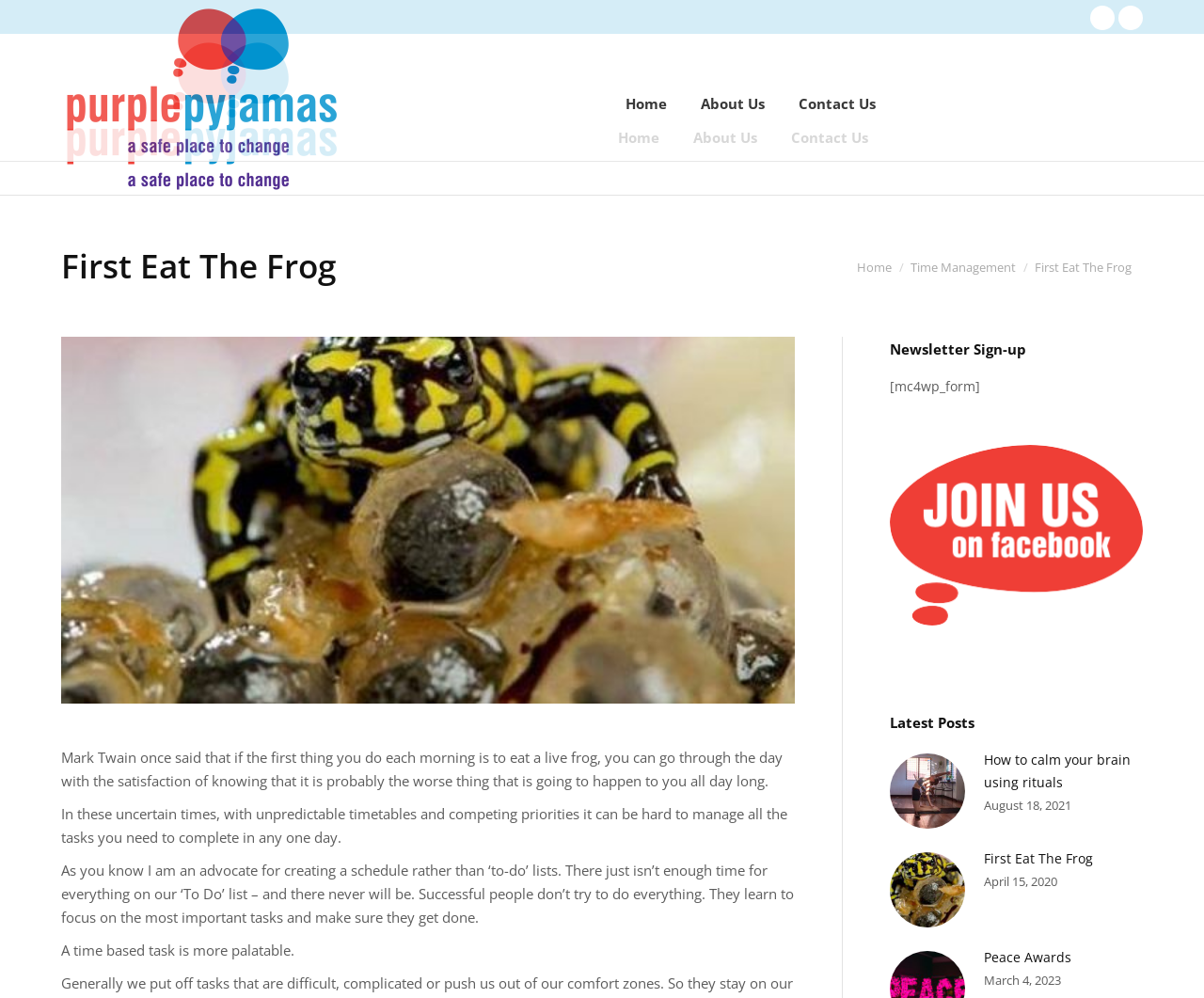Please analyze the image and provide a thorough answer to the question:
What is the name of the website?

The name of the website can be determined by looking at the top-left corner of the webpage, where the logo 'Purple Pyjamas' is displayed, and also by checking the link 'Purple Pyjamas' at the top of the webpage.